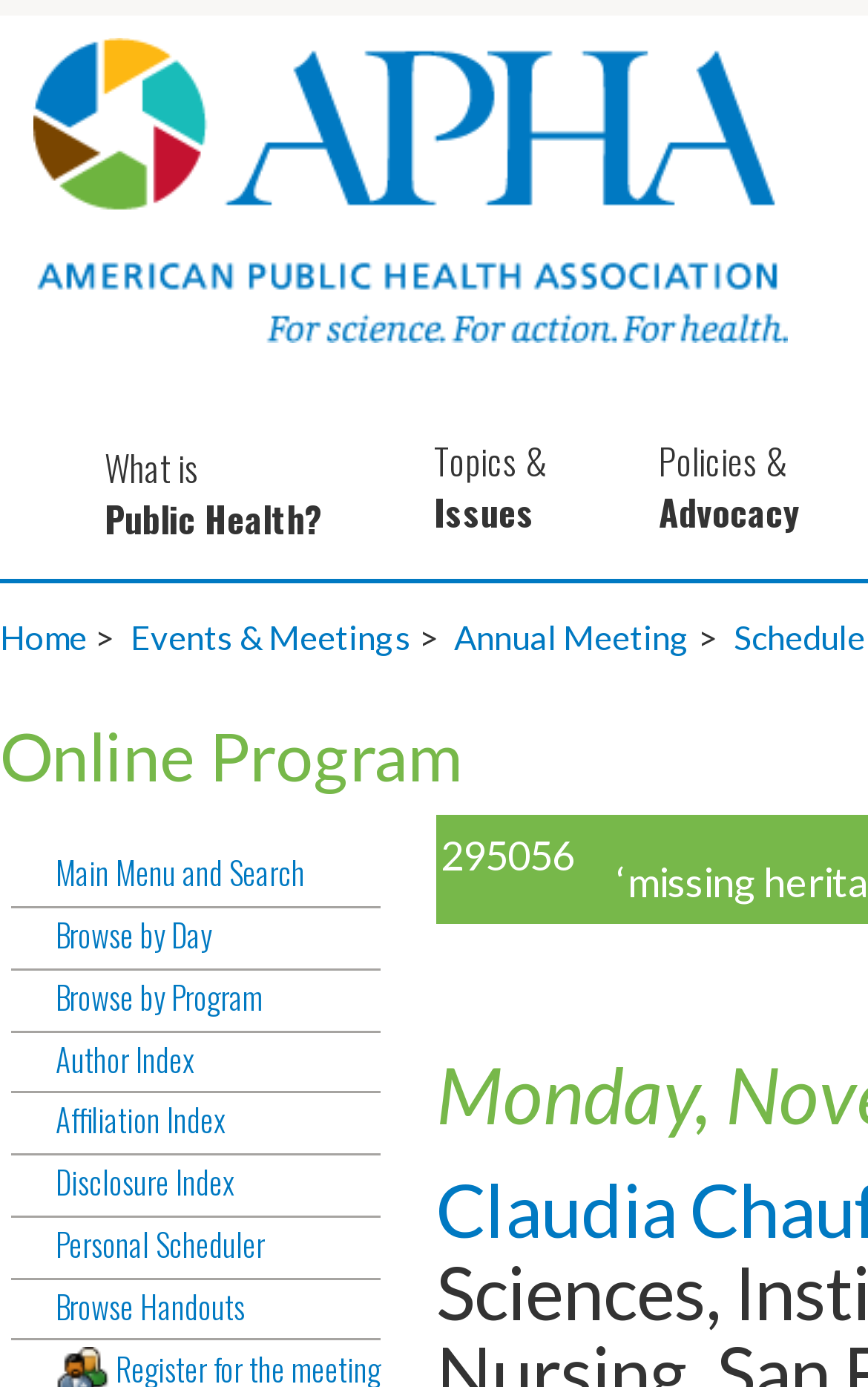Please identify the bounding box coordinates of the clickable region that I should interact with to perform the following instruction: "browse Annual Meeting". The coordinates should be expressed as four float numbers between 0 and 1, i.e., [left, top, right, bottom].

[0.523, 0.445, 0.837, 0.474]